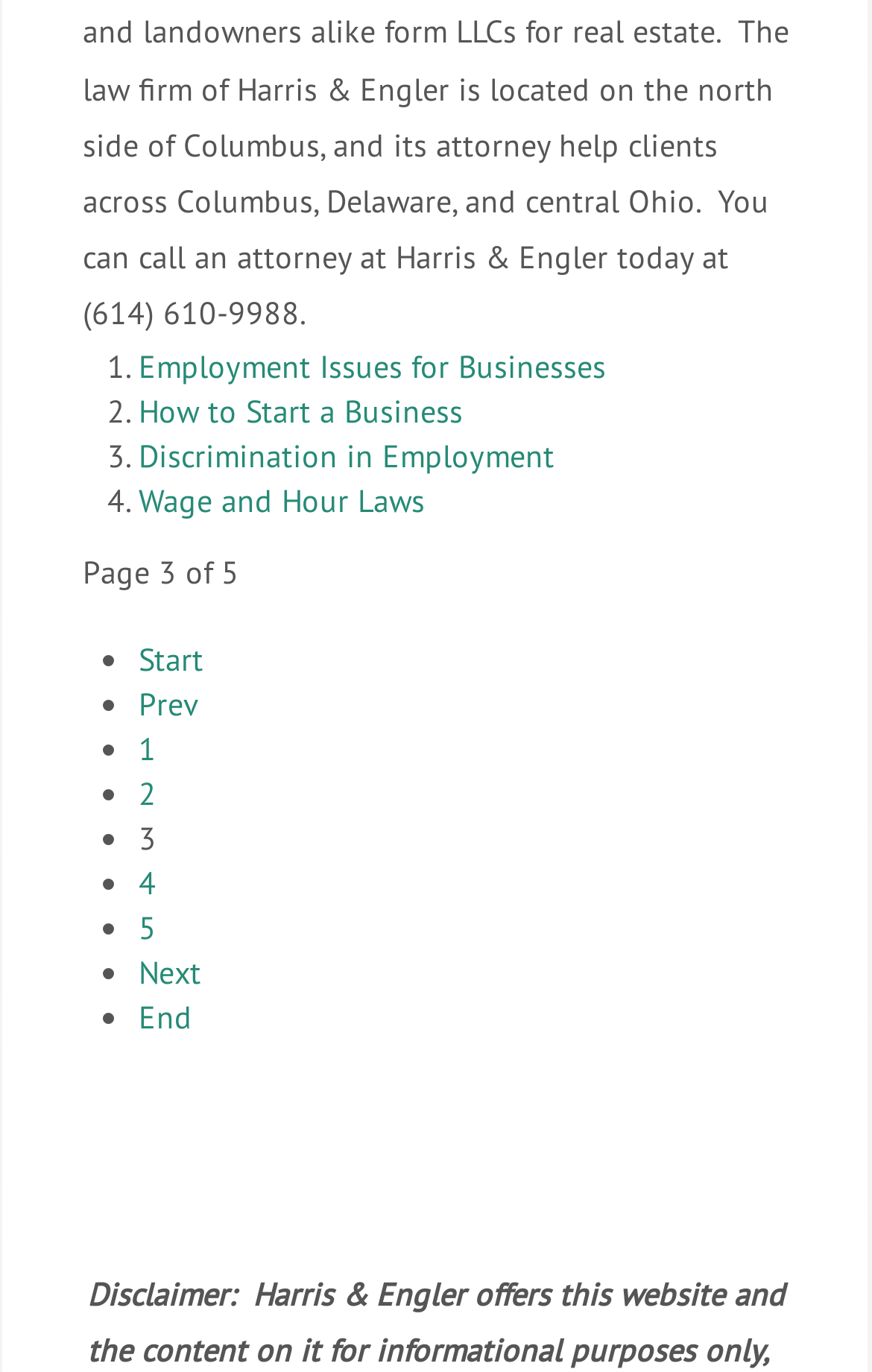What is the current page number?
Provide a concise answer using a single word or phrase based on the image.

3